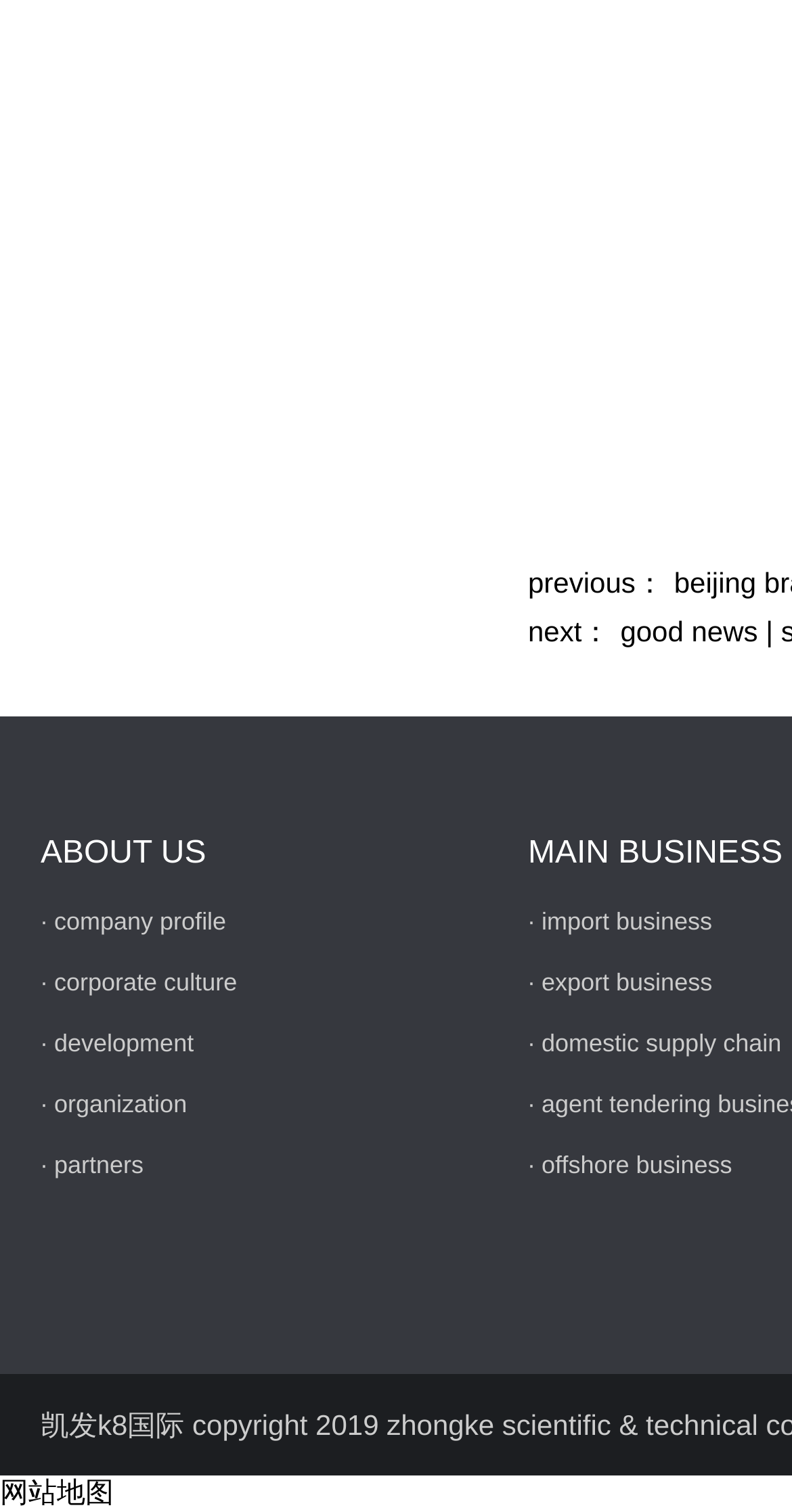Locate the bounding box of the UI element described in the following text: "development".

[0.068, 0.68, 0.245, 0.699]